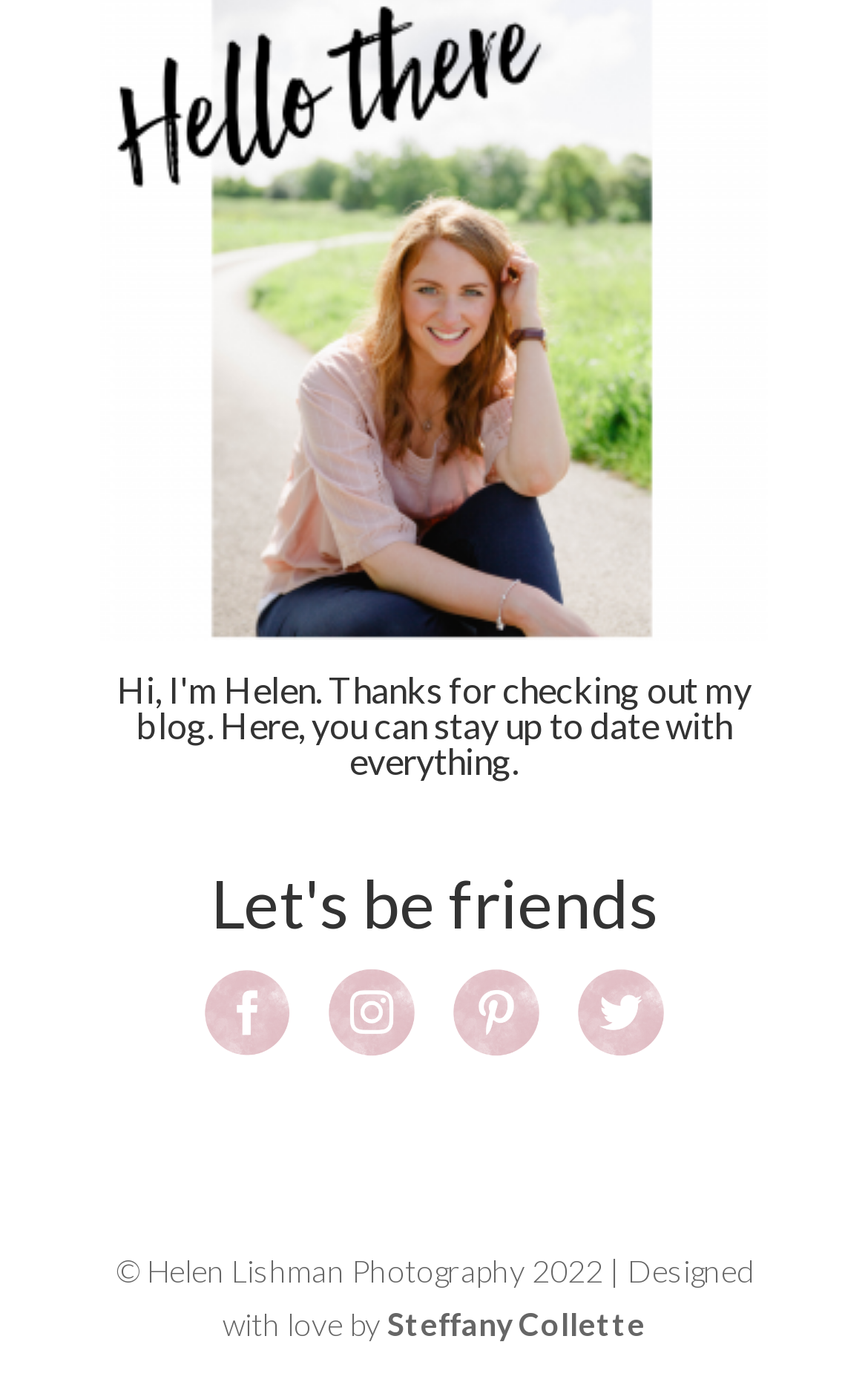Who is the author of the blog?
Please give a well-detailed answer to the question.

The answer can be found in the first heading element, which says 'Hi, I'm Helen. Thanks for checking out my blog.'